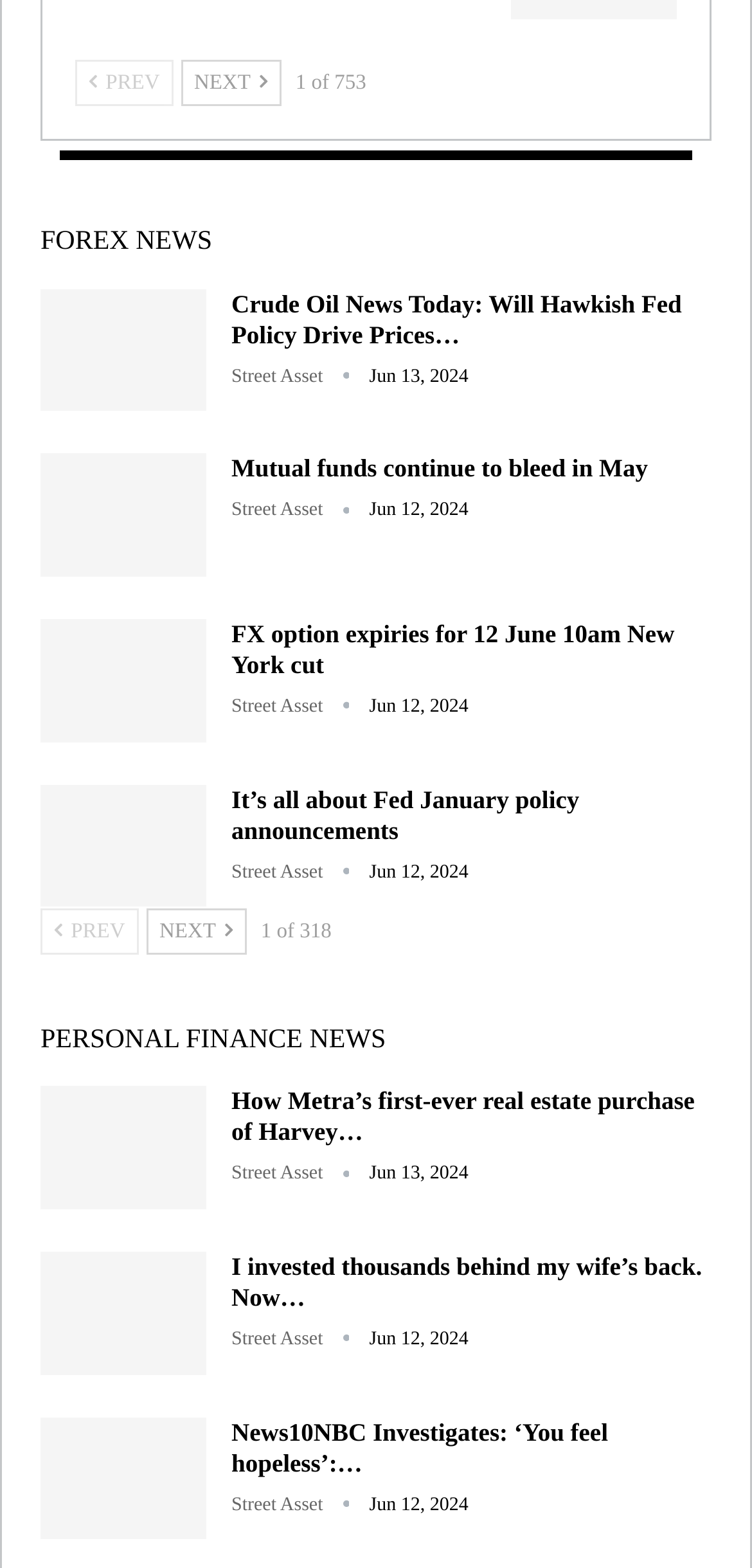Please find the bounding box coordinates in the format (top-left x, top-left y, bottom-right x, bottom-right y) for the given element description. Ensure the coordinates are floating point numbers between 0 and 1. Description: Forex News

[0.054, 0.011, 0.326, 0.032]